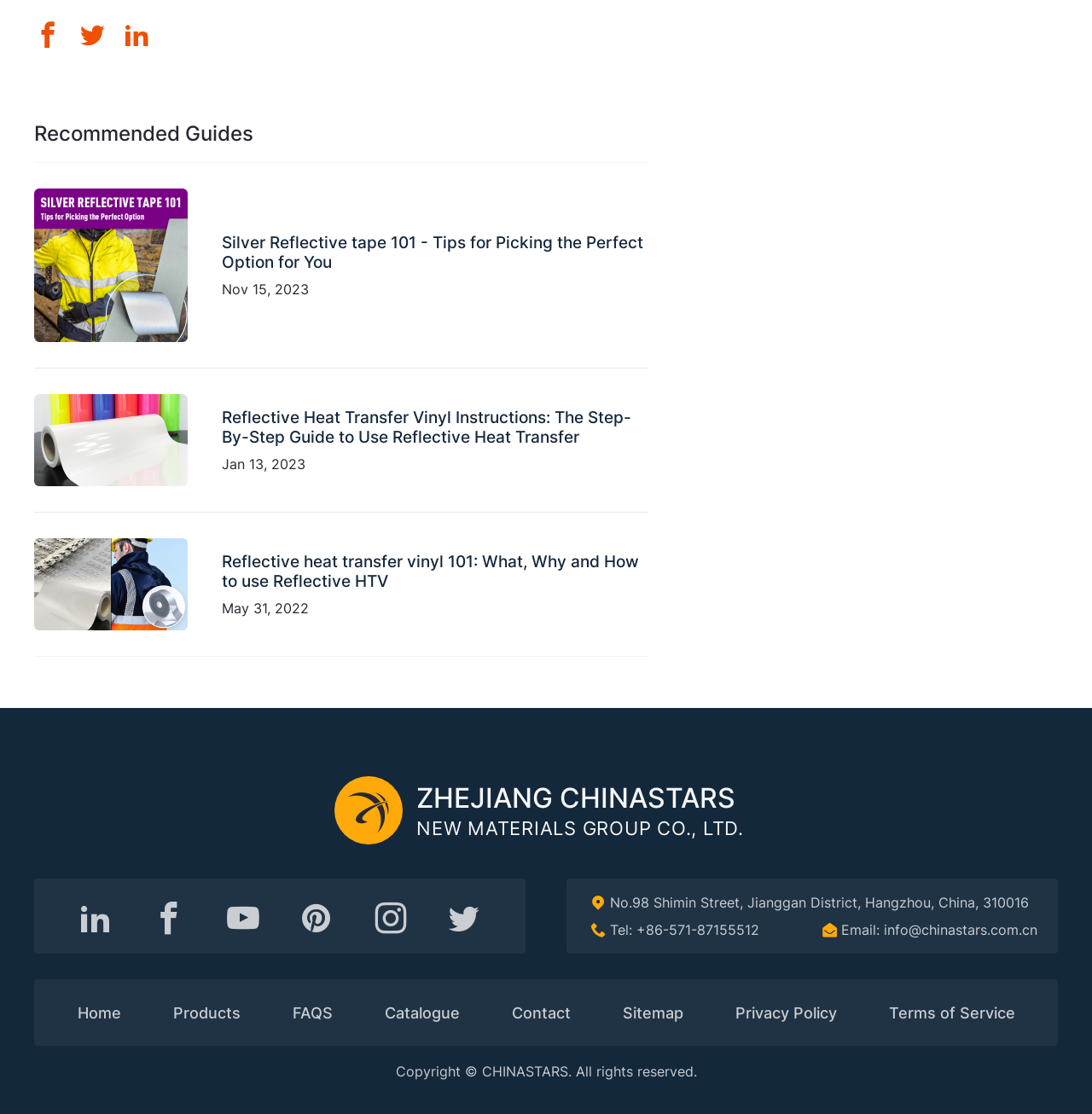How many social media links are present on the webpage?
Using the screenshot, give a one-word or short phrase answer.

6